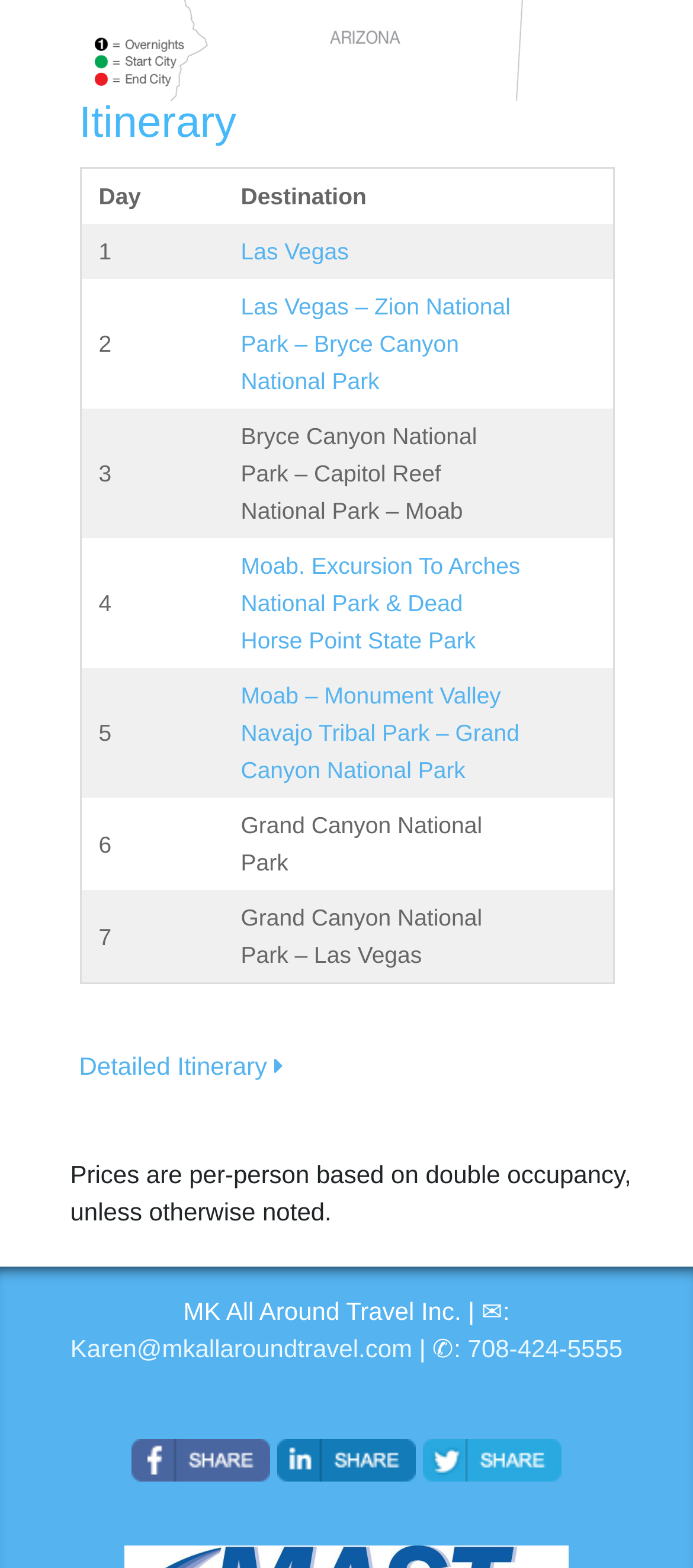Locate the bounding box coordinates of the clickable part needed for the task: "Share this page to Facebook".

[0.19, 0.918, 0.39, 0.945]